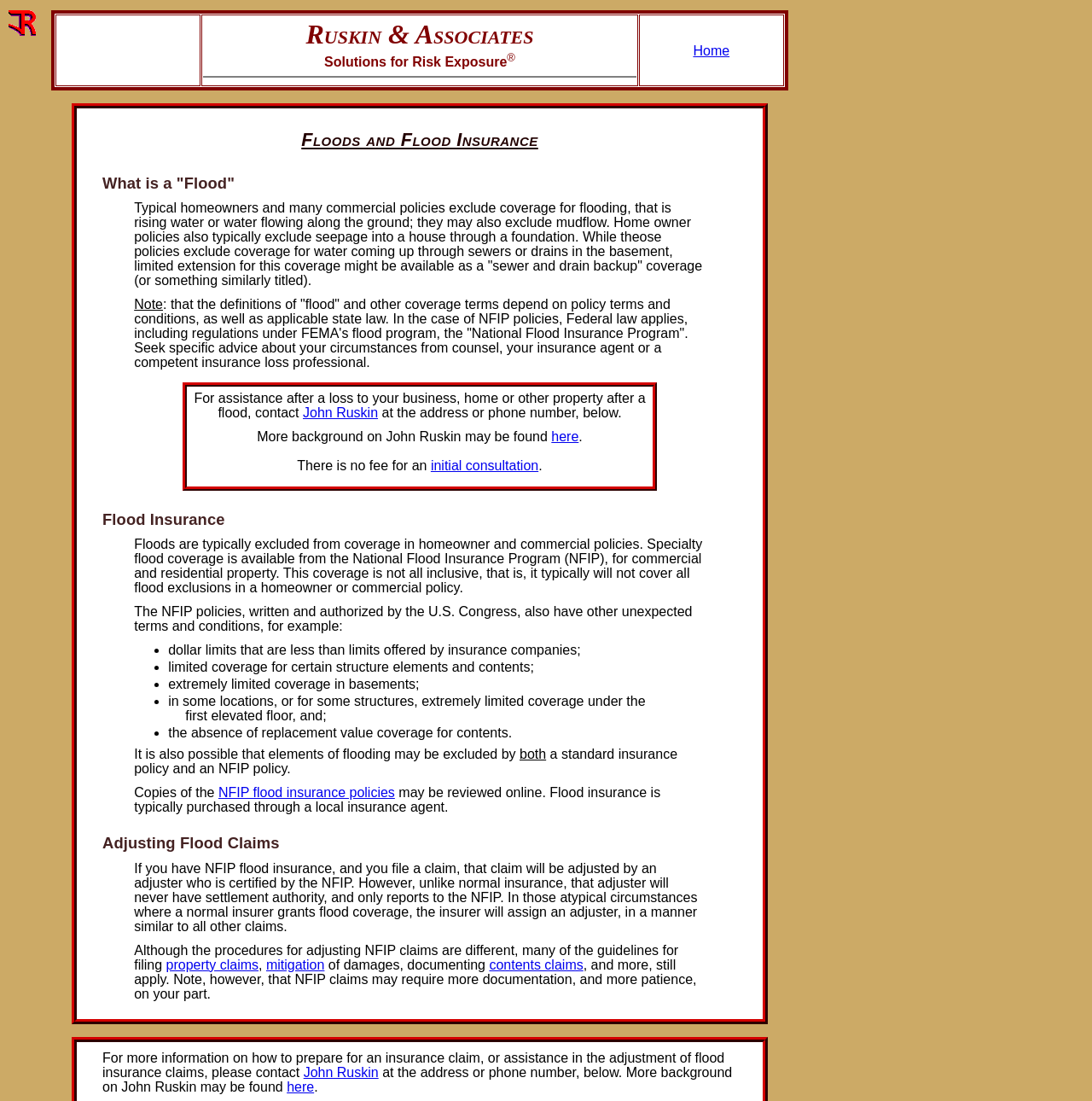What is typically excluded from coverage in homeowner and commercial policies?
Give a single word or phrase answer based on the content of the image.

Flooding